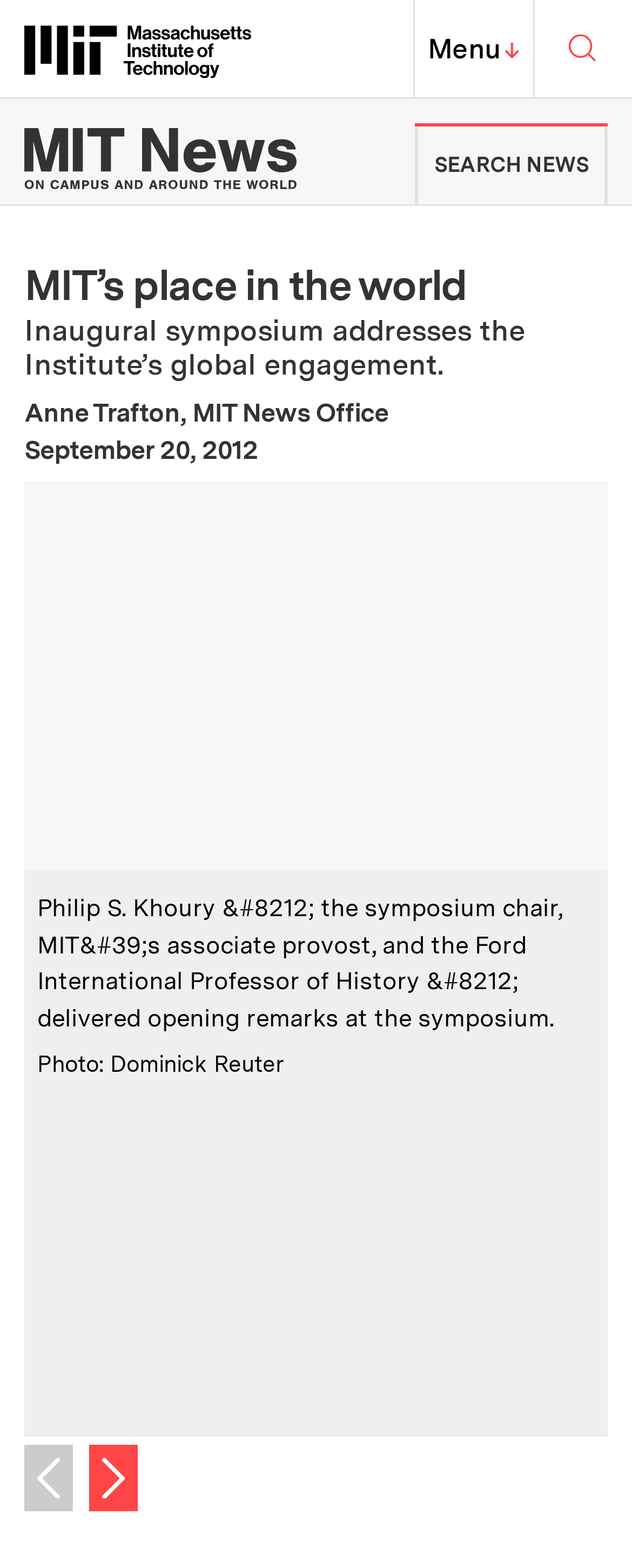Identify the bounding box for the UI element described as: "Search news". The coordinates should be four float numbers between 0 and 1, i.e., [left, top, right, bottom].

[0.657, 0.081, 0.962, 0.13]